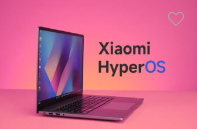Analyze the image and describe all the key elements you observe.

The image showcases a sleek laptop in a vibrant setting, highlighting the "Xiaomi HyperOS" branding prominently displayed next to it. The laptop is positioned at an angle, showcasing its modern design and sleek profile, while the background features a soft, eye-catching pink hue that enhances the overall aesthetic. This visual representation is part of an article discussing Xiaomi's expansion of HyperOS to over 80 devices, emphasizing the brand's commitment to innovation and user experience in the tech industry.